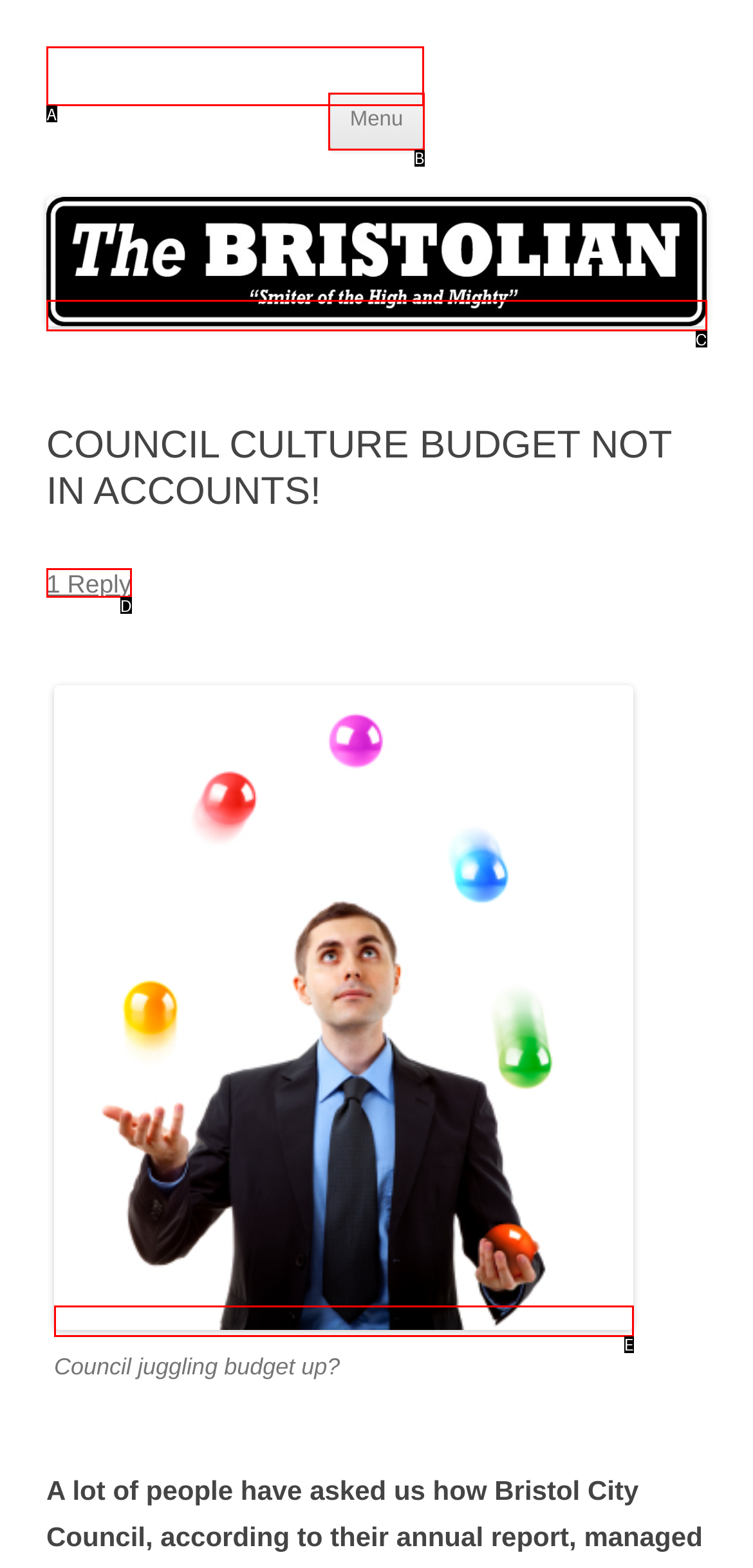From the description: 1 Reply, select the HTML element that fits best. Reply with the letter of the appropriate option.

D